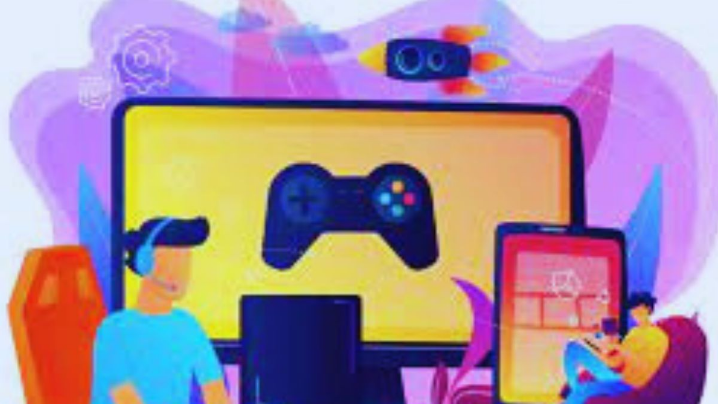Describe all the elements in the image with great detail.

The image features a vibrant and playful illustration reflecting the world of online gaming. In the foreground, a gamer wearing a headset is engaged with a gaming console, while a large monitor displays a game controller prominently in the center. Surrounding the main elements are colorful graphical accents, including a rocket and gears in the background, symbolizing innovation and adventure in gaming technology. To the right, a tablet shows a person enjoying a game, capturing the essence of interactive and immersive entertainment. The overall color palette is lively, emphasizing a sense of excitement and enthusiasm for the gaming experience. This visual aligns with discussions about the taxation of online gaming and the implications of the GST Council's recent decisions on the industry.